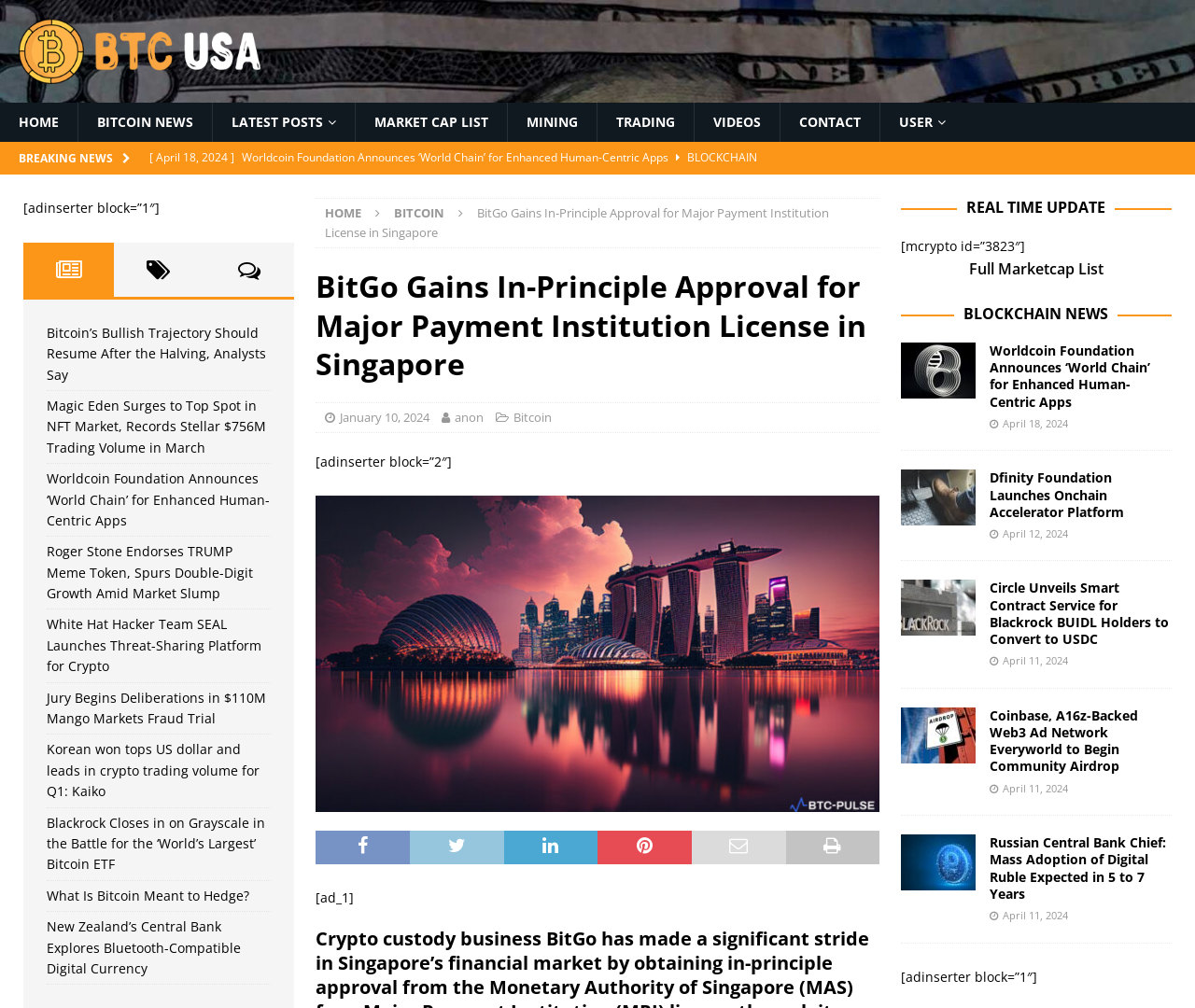Kindly provide the bounding box coordinates of the section you need to click on to fulfill the given instruction: "Check the REAL TIME UPDATE section".

[0.754, 0.197, 0.98, 0.216]